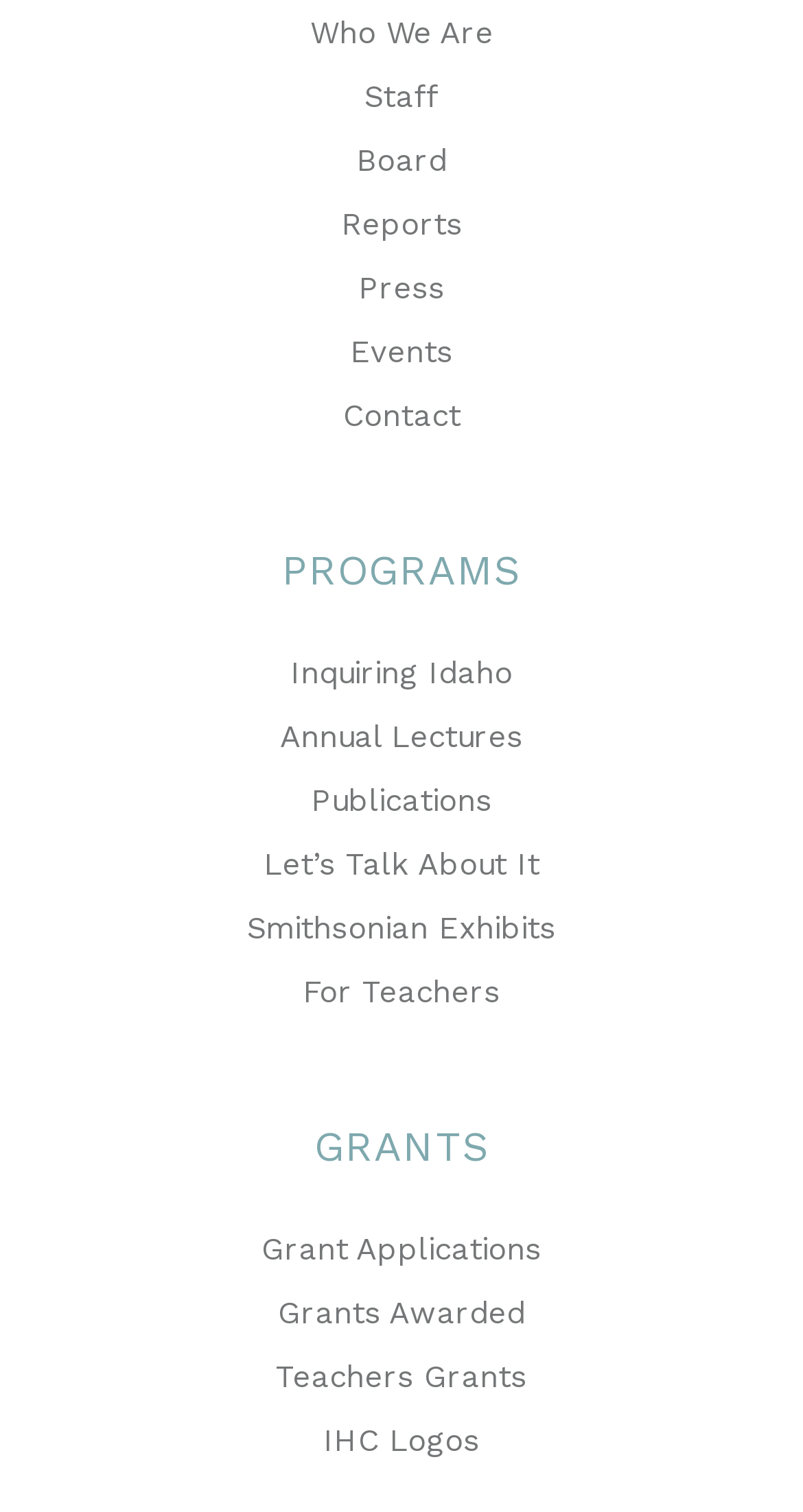Respond to the following question with a brief word or phrase:
How many links are there on this webpage?

16